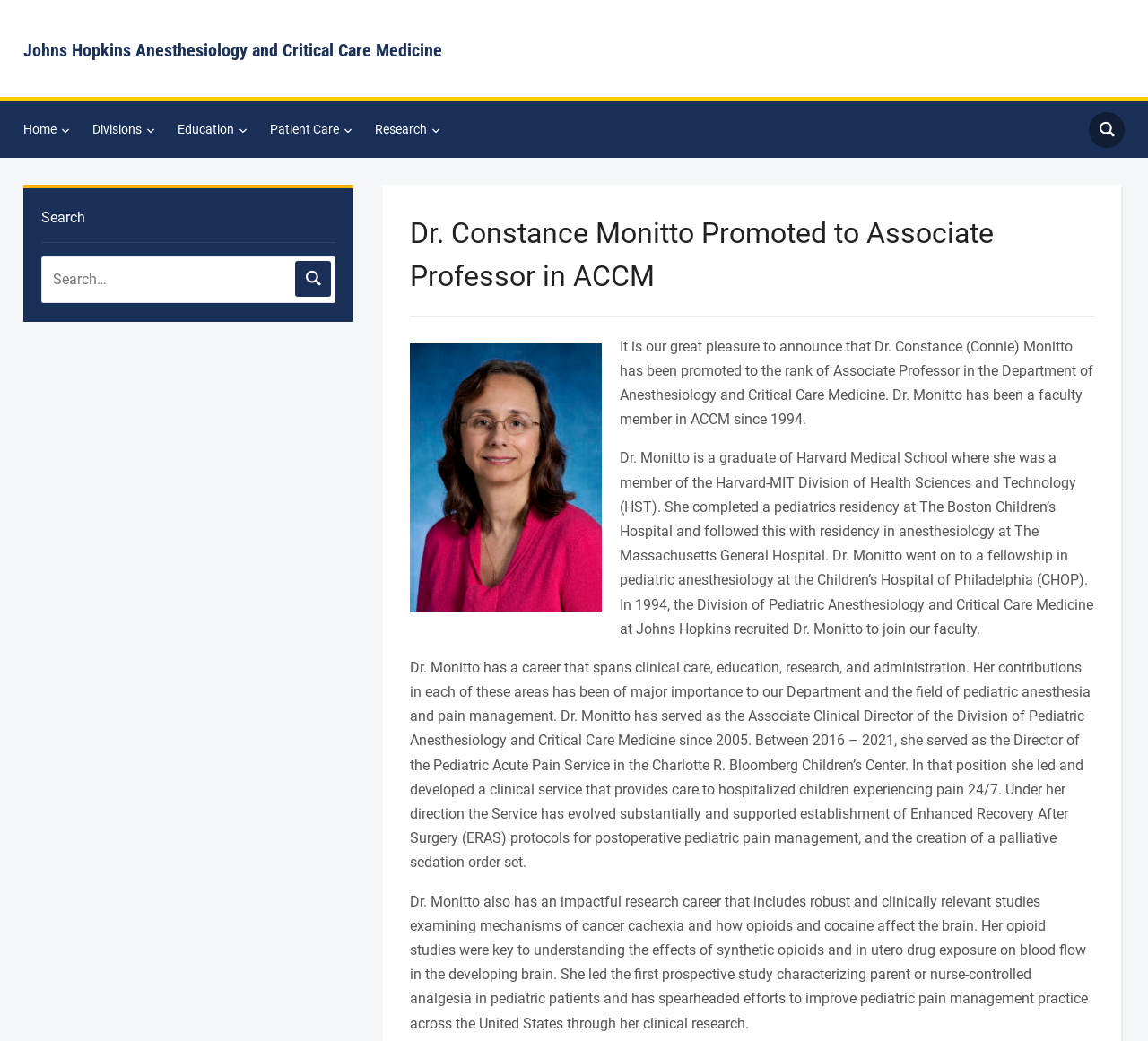Please identify the bounding box coordinates of the clickable area that will fulfill the following instruction: "Search for something". The coordinates should be in the format of four float numbers between 0 and 1, i.e., [left, top, right, bottom].

[0.949, 0.108, 0.98, 0.142]